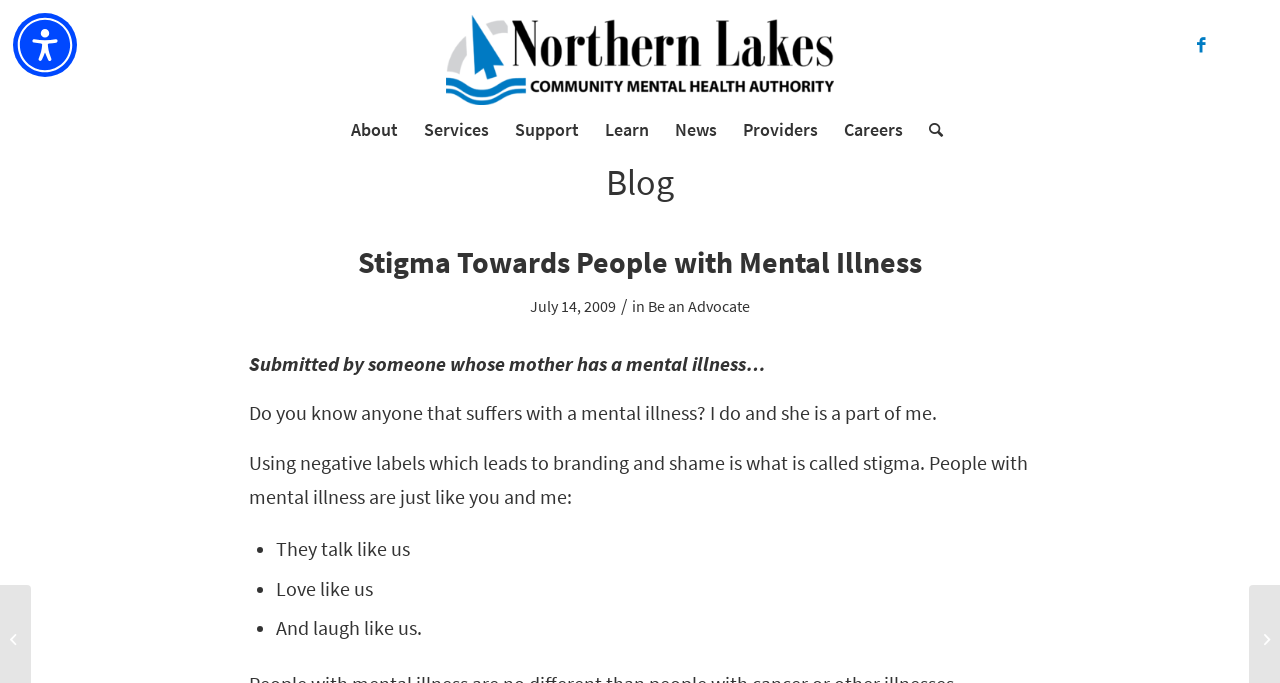Identify the bounding box coordinates of the part that should be clicked to carry out this instruction: "Read the blog".

[0.473, 0.205, 0.527, 0.3]